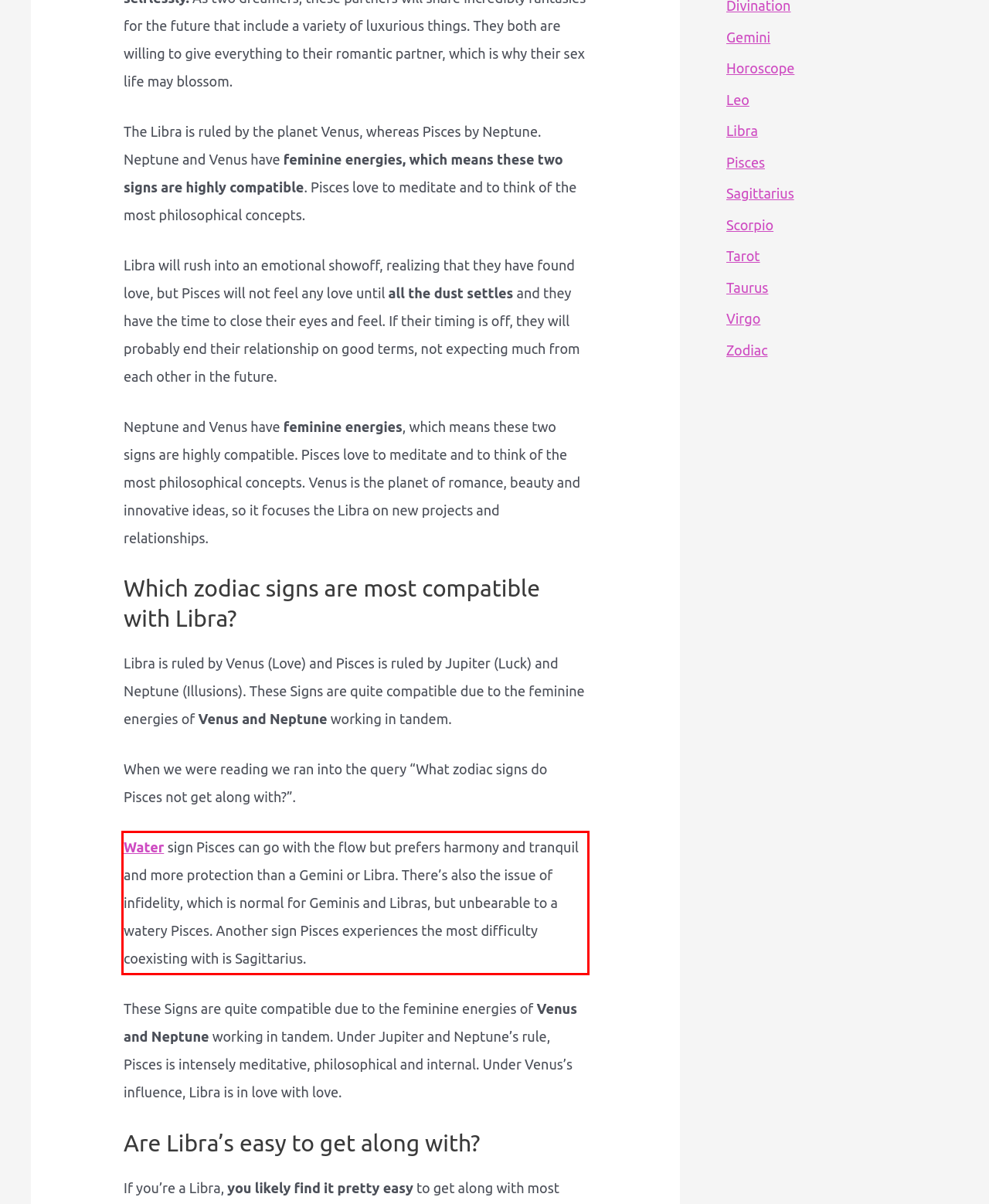Please take the screenshot of the webpage, find the red bounding box, and generate the text content that is within this red bounding box.

Water sign Pisces can go with the flow but prefers harmony and tranquil and more protection than a Gemini or Libra. There’s also the issue of infidelity, which is normal for Geminis and Libras, but unbearable to a watery Pisces. Another sign Pisces experiences the most difficulty coexisting with is Sagittarius.